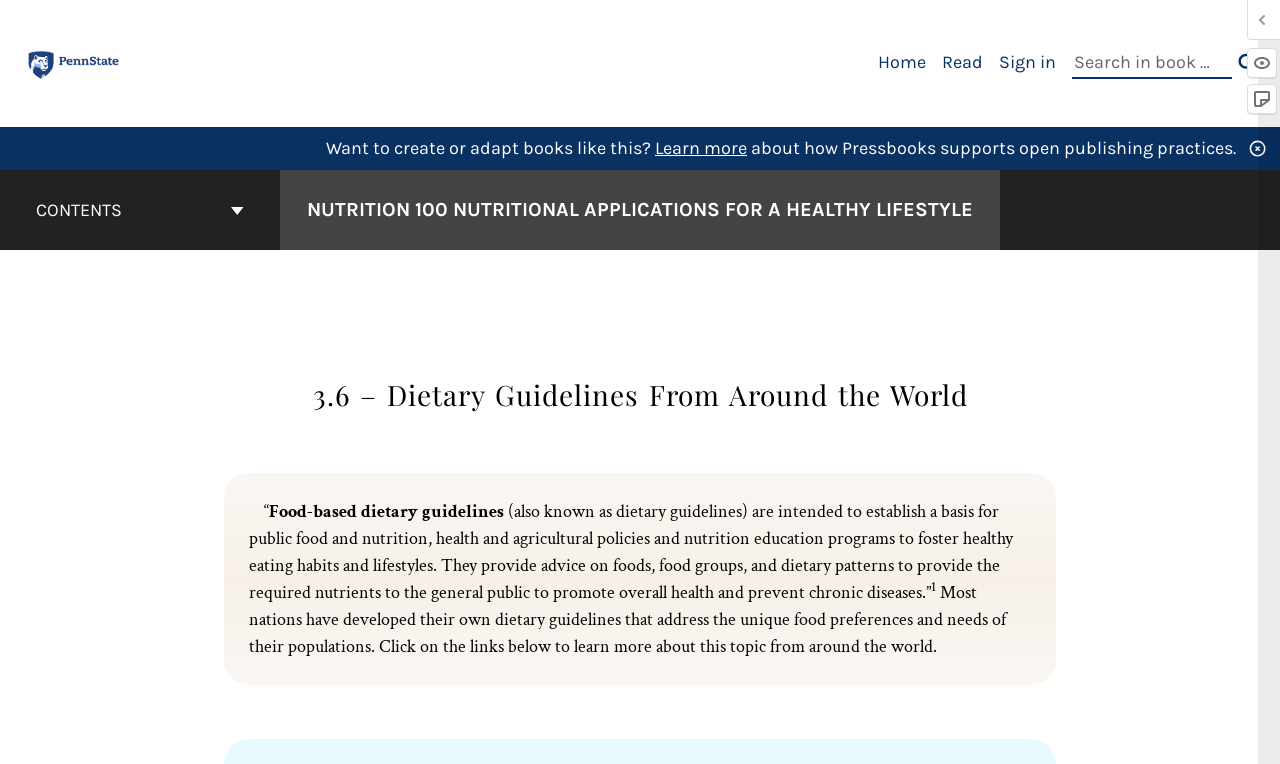Locate the bounding box coordinates of the region to be clicked to comply with the following instruction: "Show annotations". The coordinates must be four float numbers between 0 and 1, in the form [left, top, right, bottom].

[0.974, 0.063, 0.998, 0.102]